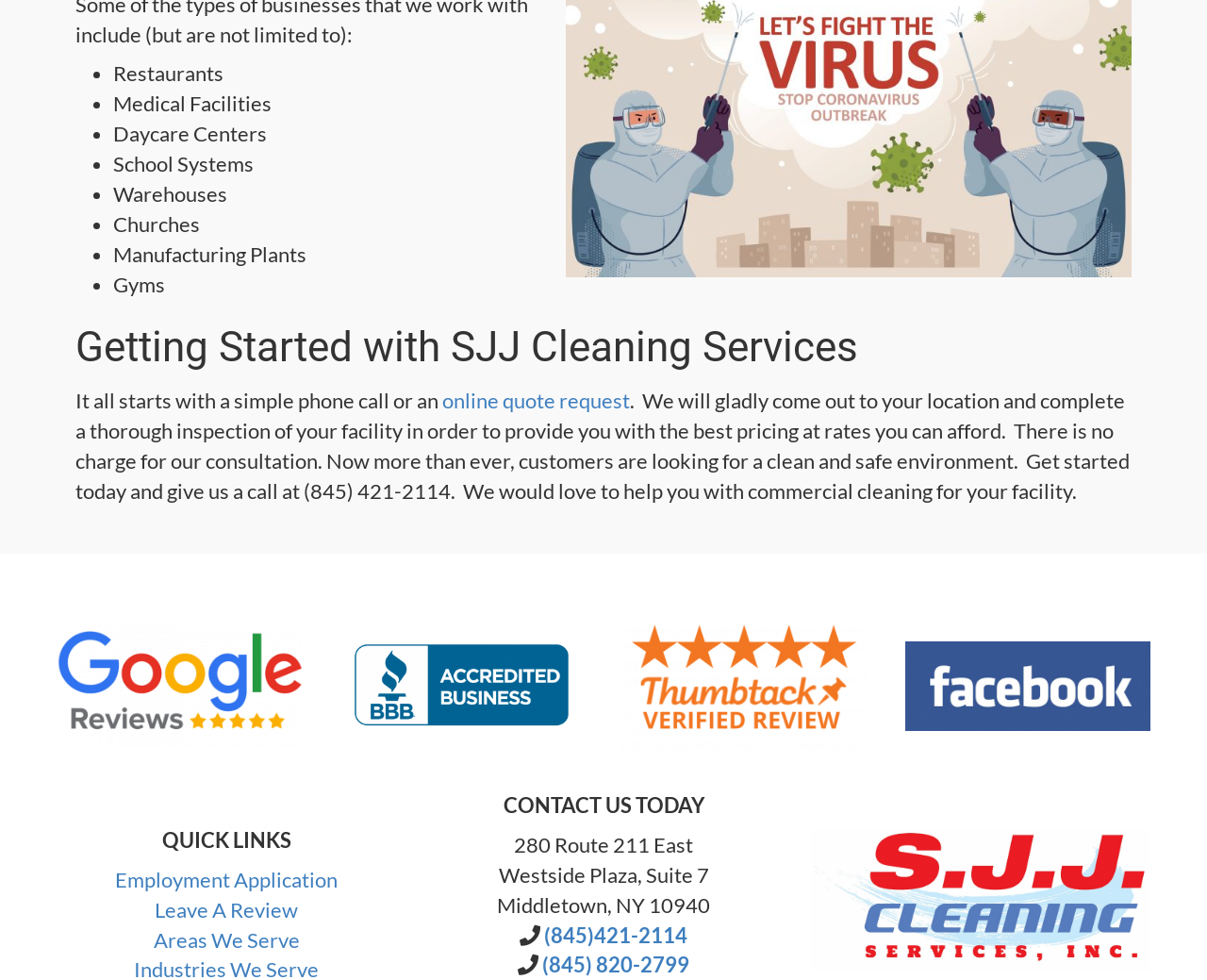What is the first type of facility listed?
Using the image provided, answer with just one word or phrase.

Restaurants